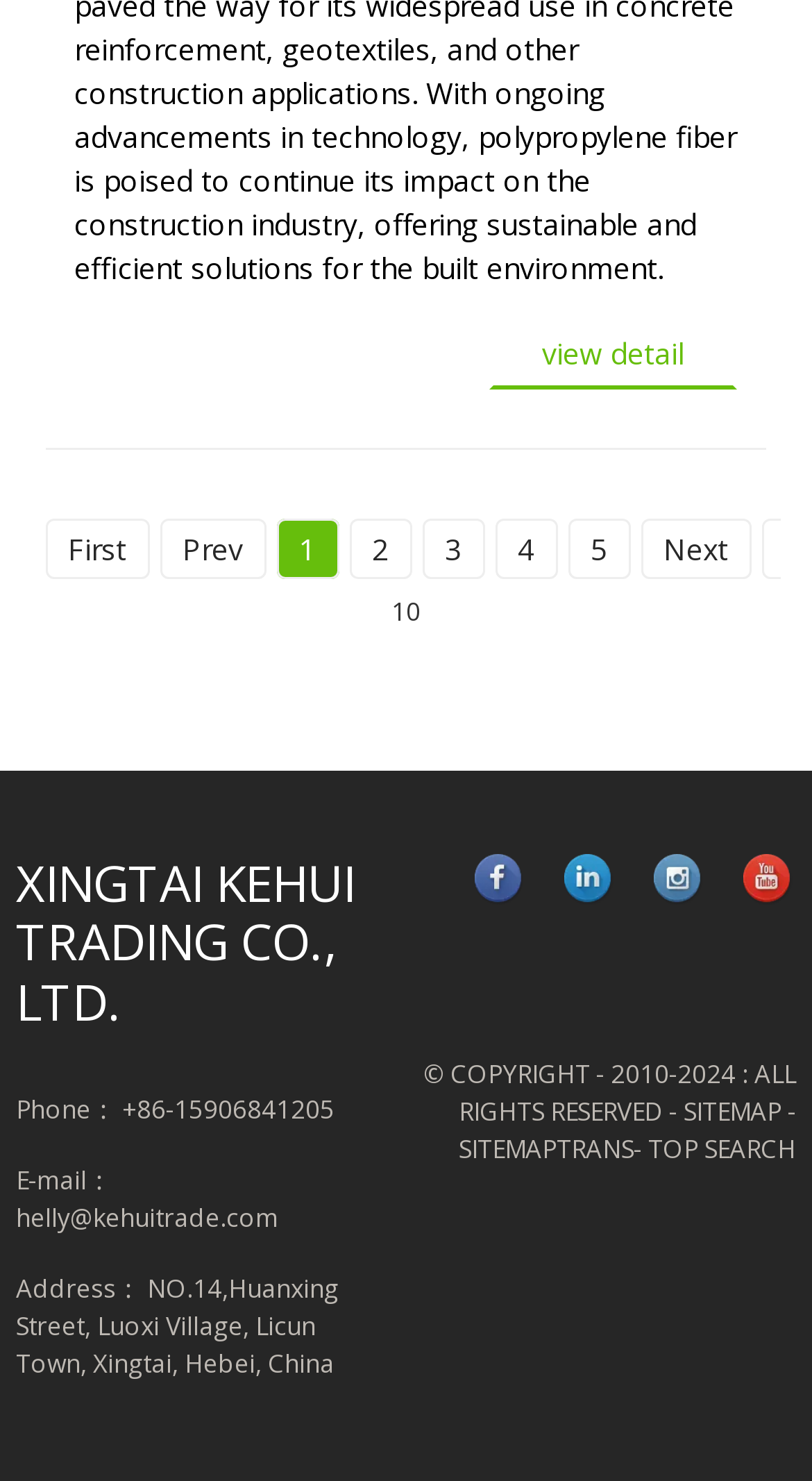Please provide a brief answer to the following inquiry using a single word or phrase:
How many social media links are there?

4